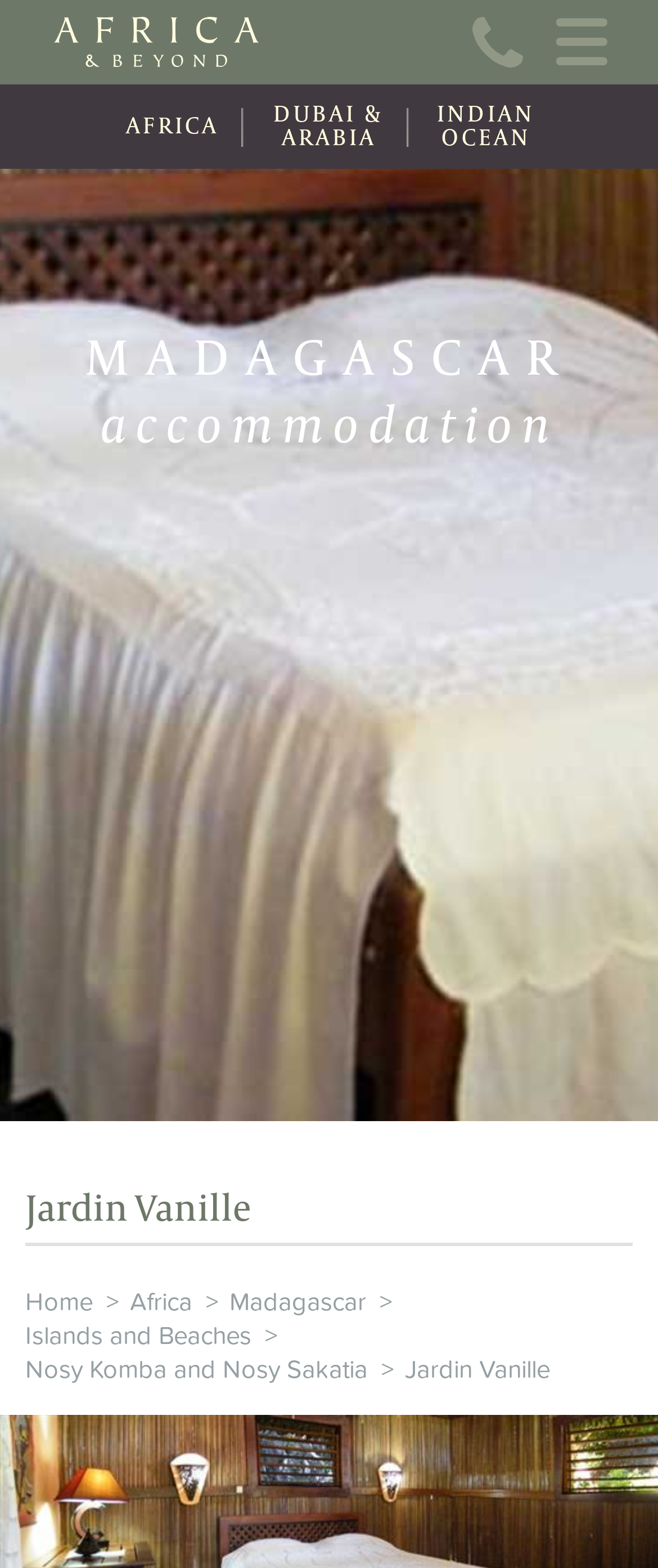What is the current page about?
Give a one-word or short-phrase answer derived from the screenshot.

Jardin Vanille